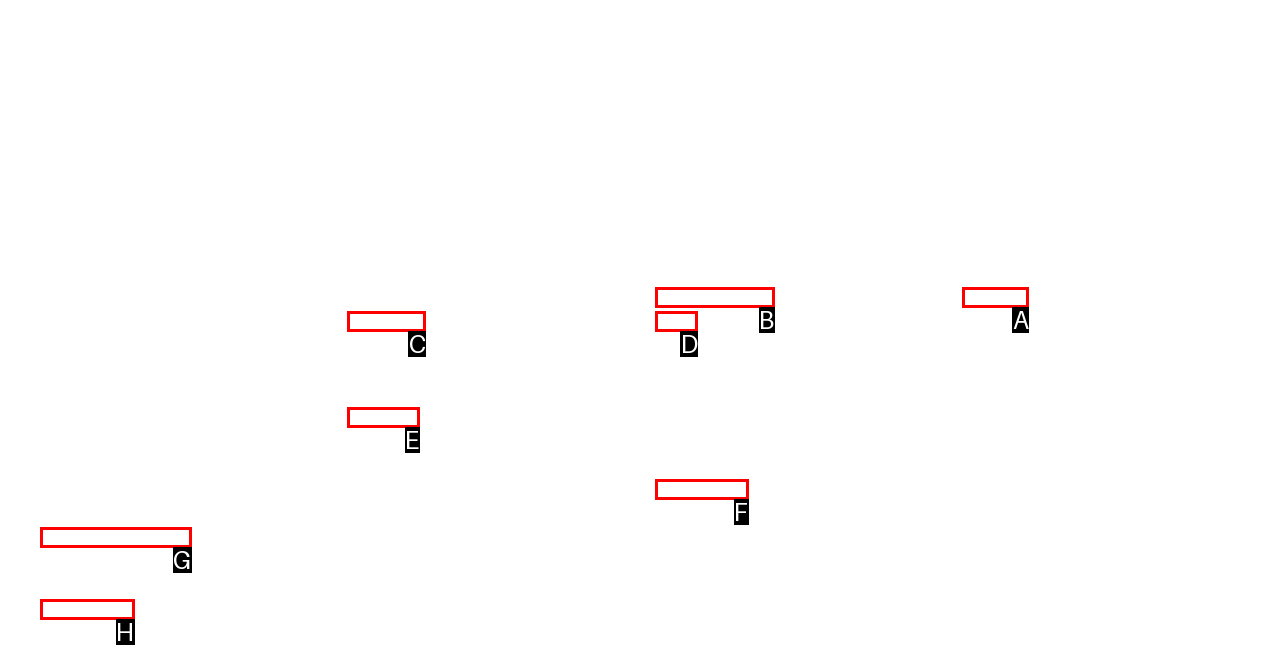Point out which HTML element you should click to fulfill the task: Learn about Climate Solutions.
Provide the option's letter from the given choices.

B